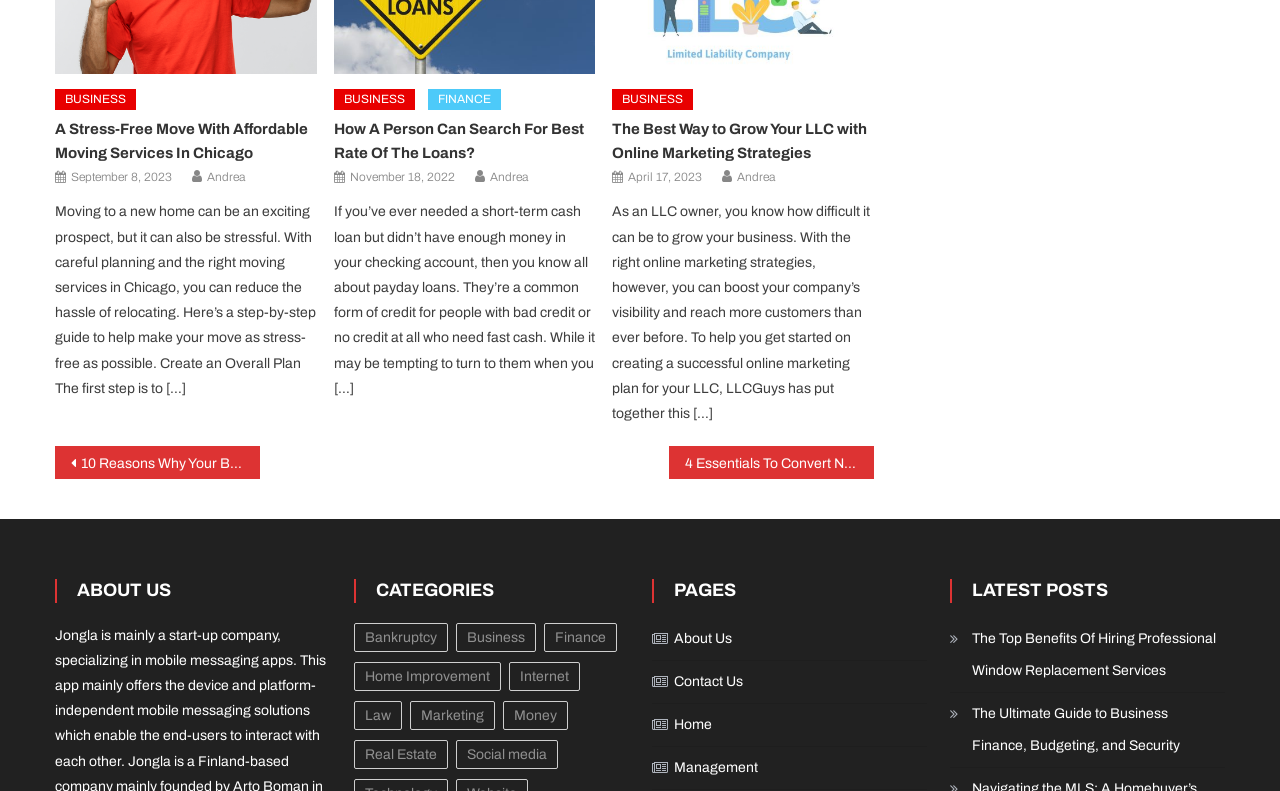Locate the coordinates of the bounding box for the clickable region that fulfills this instruction: "Check 'LATEST POSTS'".

[0.744, 0.732, 0.882, 0.762]